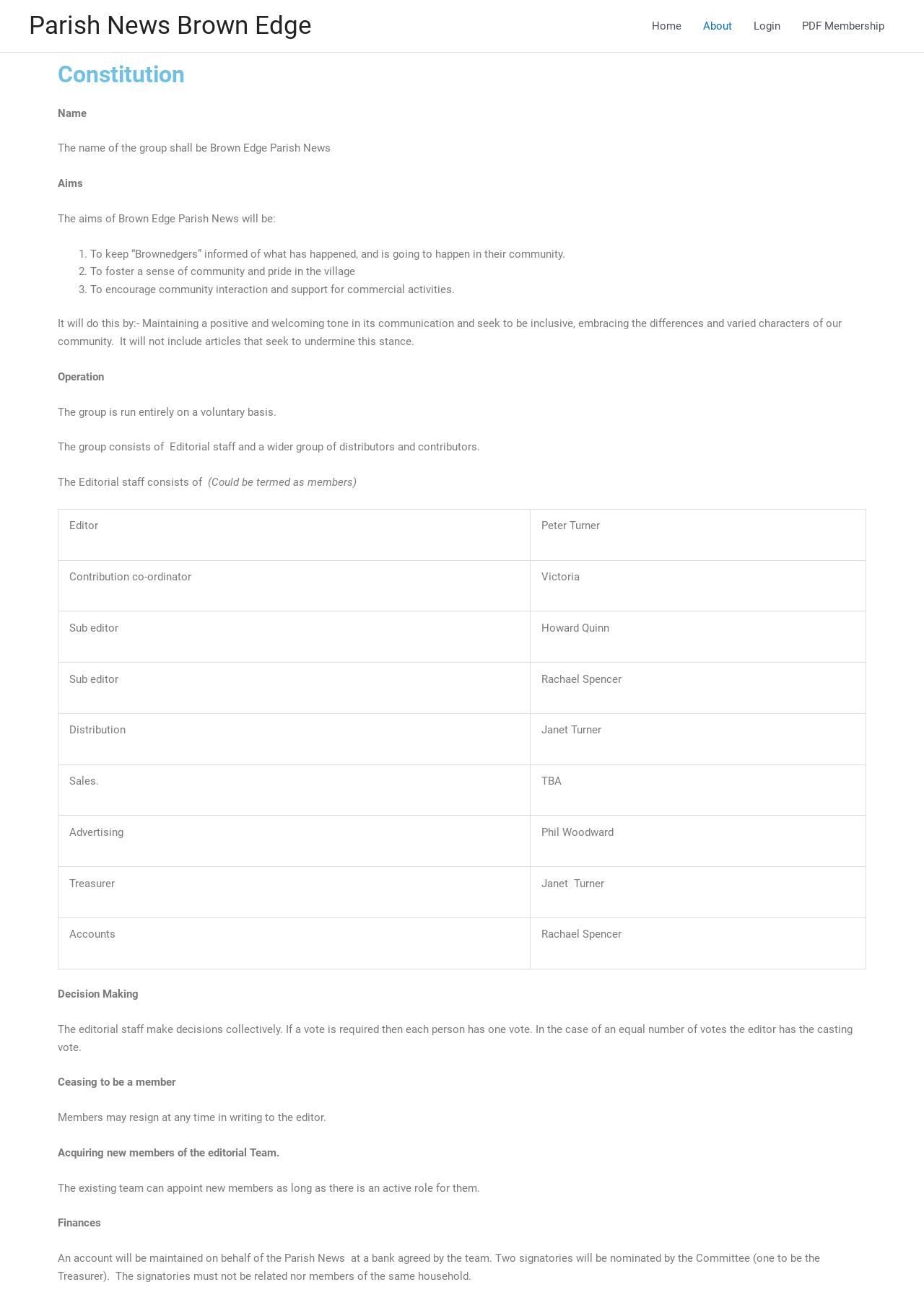Bounding box coordinates are given in the format (top-left x, top-left y, bottom-right x, bottom-right y). All values should be floating point numbers between 0 and 1. Provide the bounding box coordinate for the UI element described as: Home

[0.694, 0.0, 0.749, 0.04]